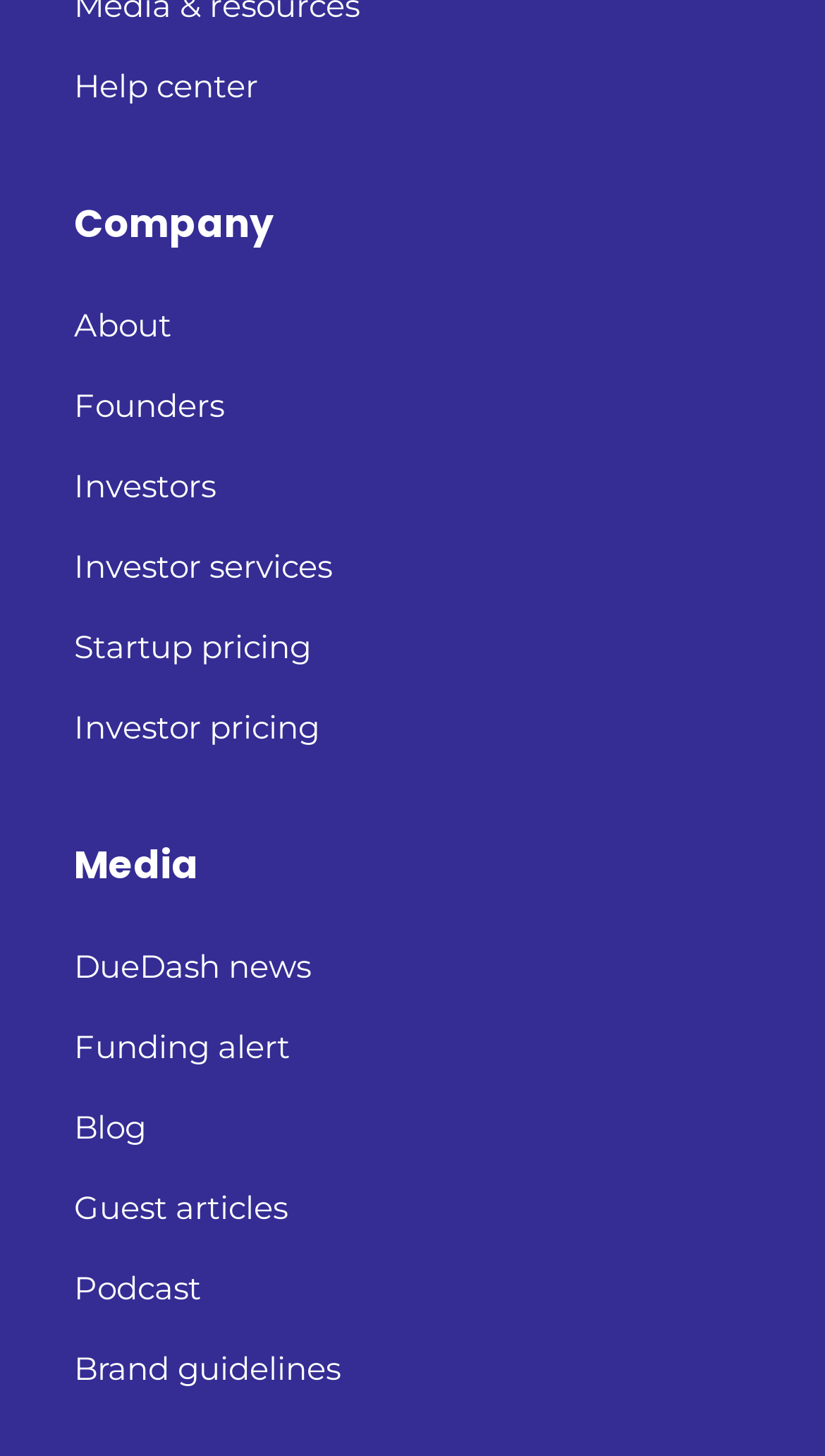Please provide a one-word or phrase answer to the question: 
How many links are under 'Company'?

6